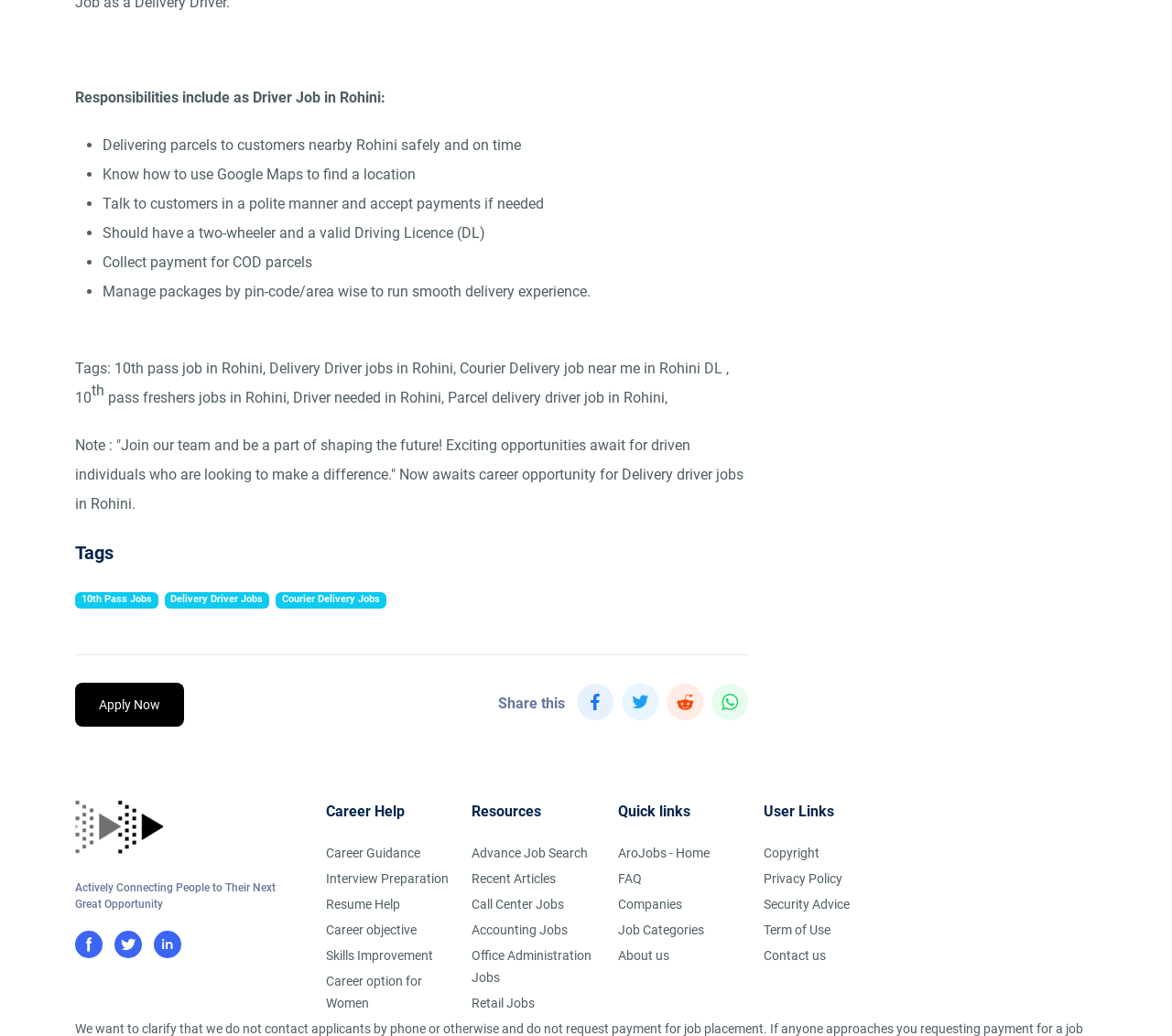Specify the bounding box coordinates of the region I need to click to perform the following instruction: "Read Recent Articles". The coordinates must be four float numbers in the range of 0 to 1, i.e., [left, top, right, bottom].

[0.402, 0.841, 0.474, 0.856]